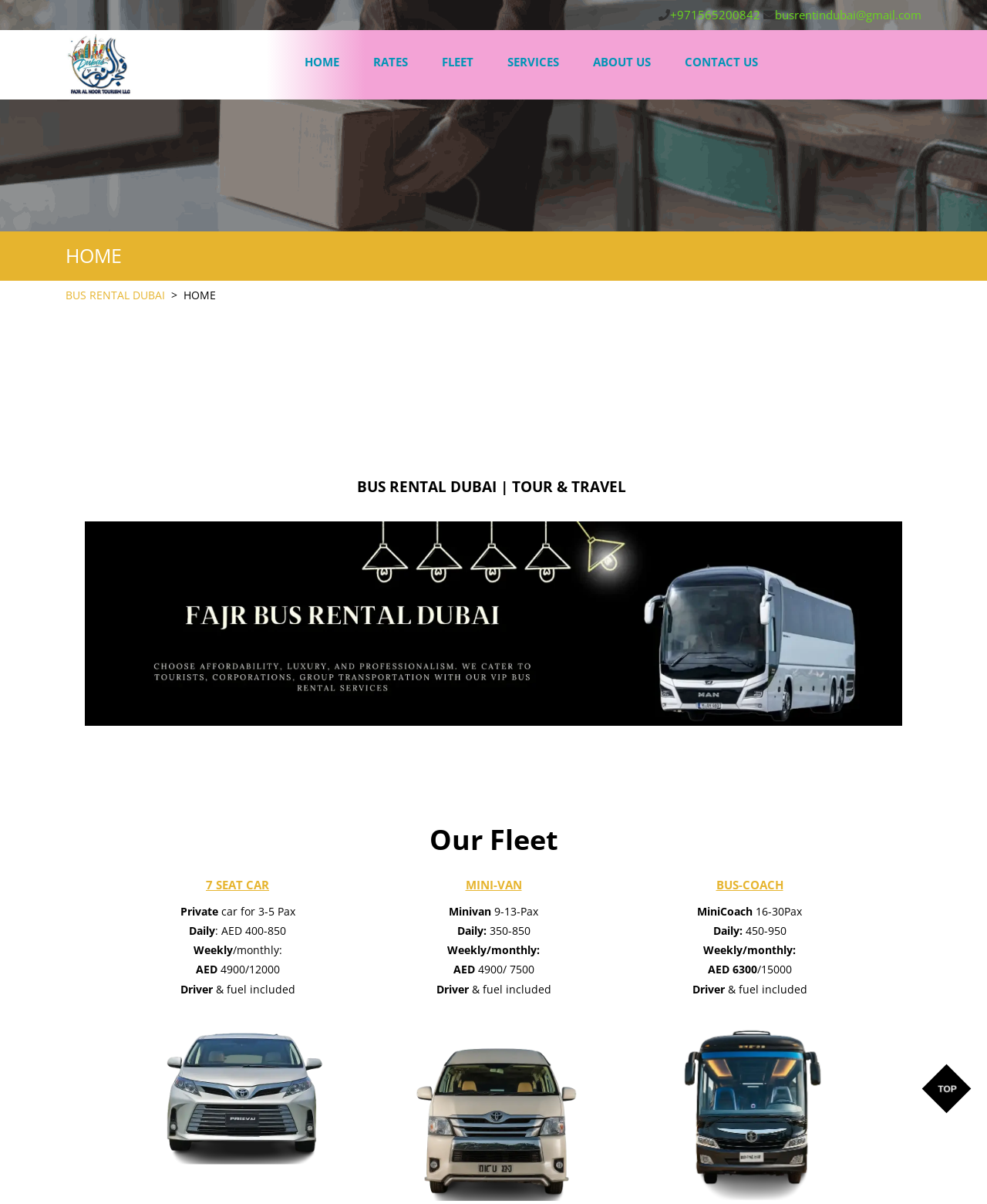Deliver a detailed narrative of the webpage's visual and textual elements.

The webpage is about Fajr Al Noor Tour Bus Rental Dubai, offering customized tour packages and travel itineraries. At the top-right corner, there are two contact links: a phone number and an email address. Below them, there is a logo image with a link to the website's homepage.

The main navigation menu is located at the top-center of the page, with links to different sections: HOME, RATES, FLEET, SERVICES, ABOUT US, and CONTACT US.

Below the navigation menu, there is a large banner image that spans the entire width of the page. 

The main content of the page is divided into sections, each describing a type of vehicle rental service offered by the company. There are three sections: 7 SEAT CAR, MINI-VAN, and BUS-COACH. Each section has a heading, a brief description, and a table with pricing information. The tables include details such as daily and weekly/monthly rates, and whether the driver and fuel are included.

There are also several links to specific vehicle rental options, such as 7 seater car rental dubai, Toyota hiace MINI VAN dubai, and luxury mini bus coach dubai.